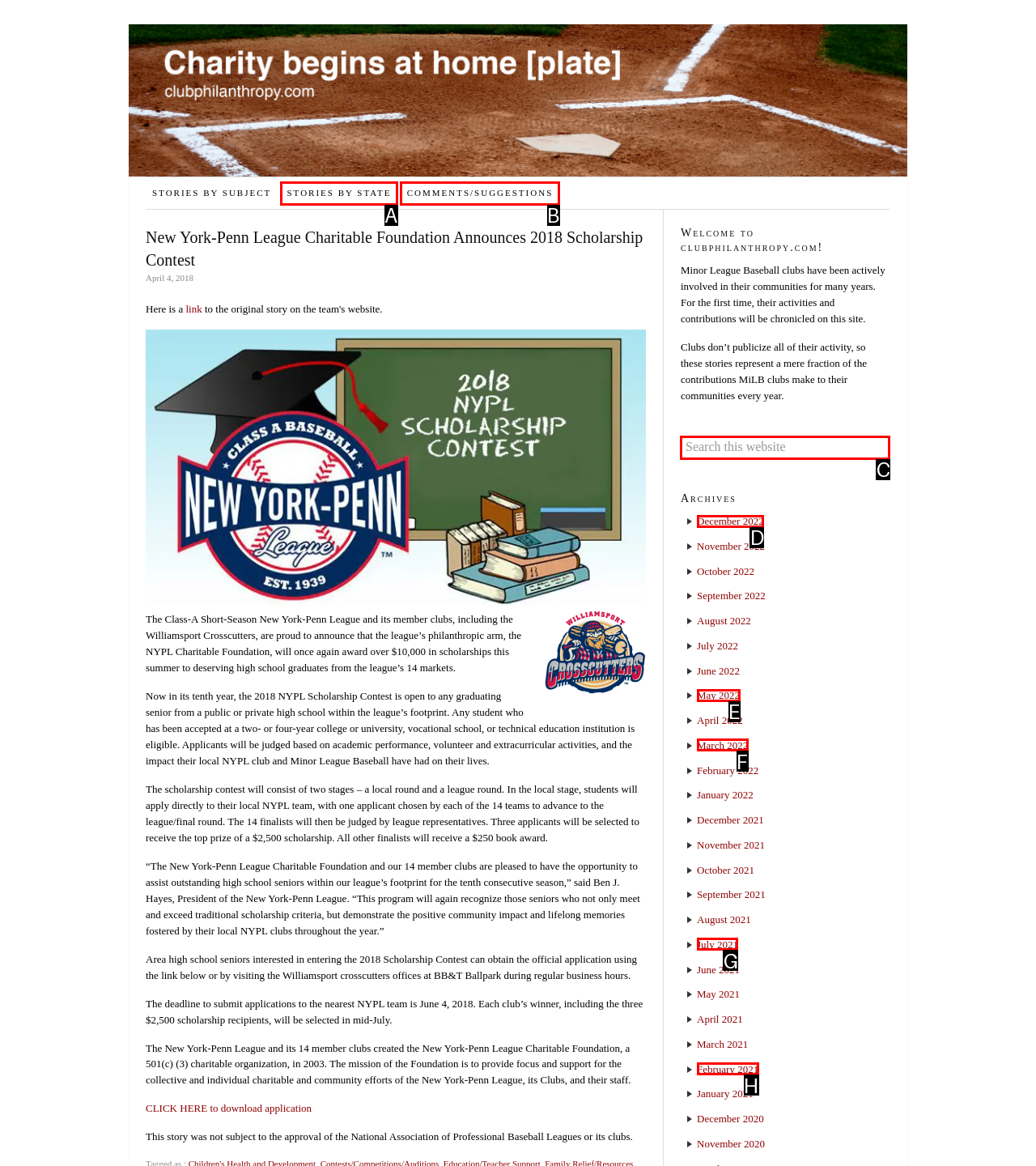Choose the correct UI element to click for this task: Search this website Answer using the letter from the given choices.

C